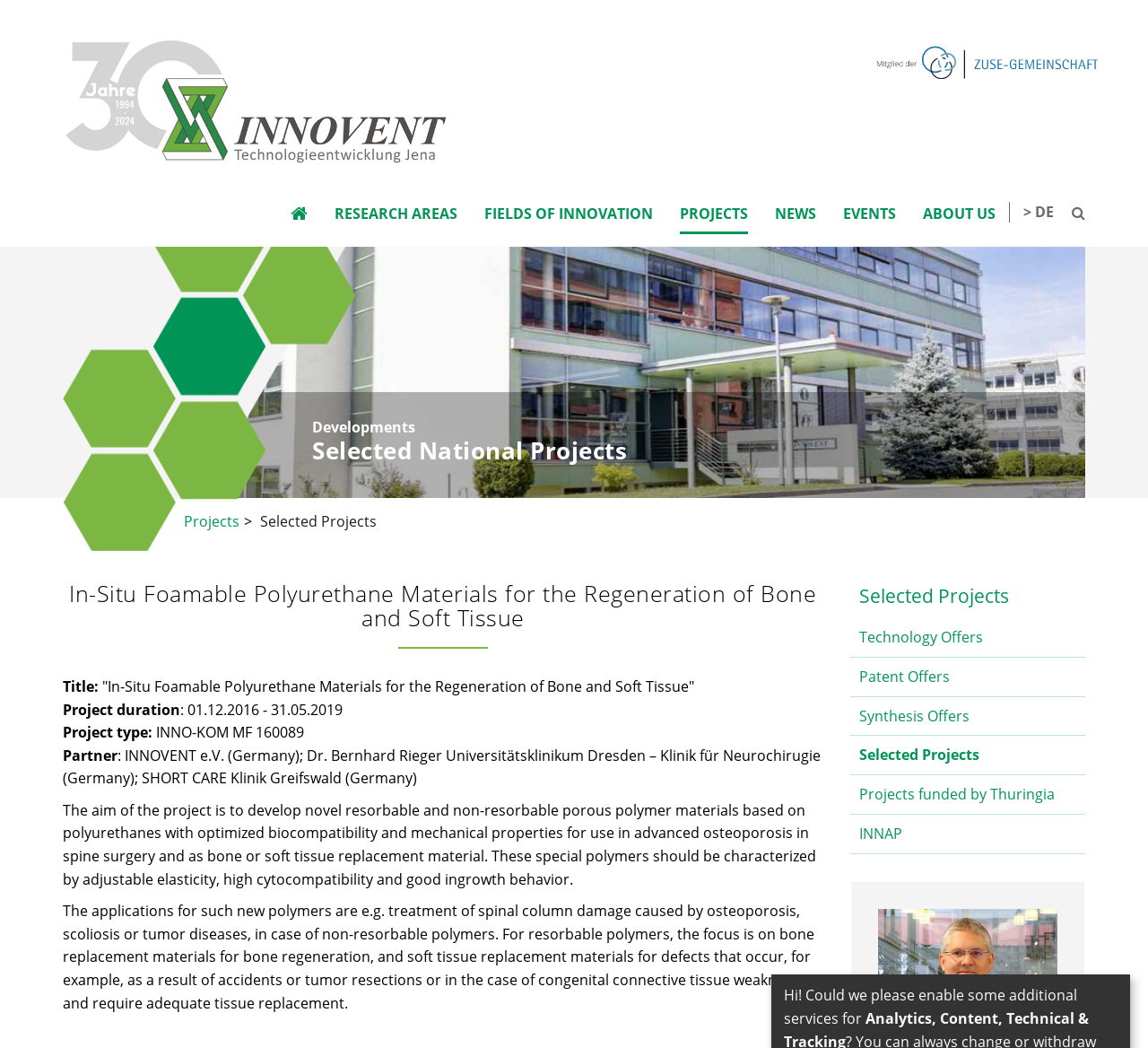Identify the bounding box coordinates of the part that should be clicked to carry out this instruction: "View research areas".

[0.28, 0.191, 0.41, 0.217]